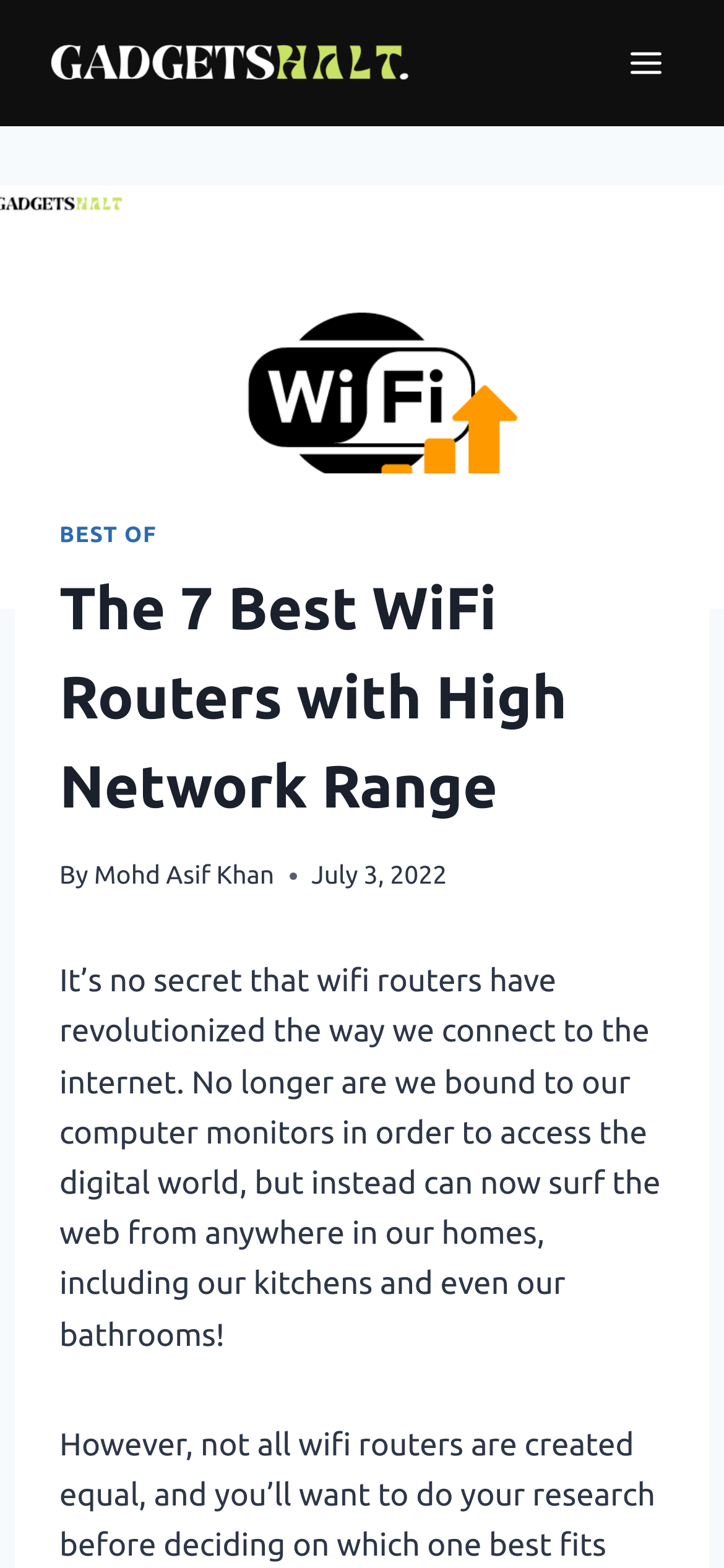Analyze and describe the webpage in a detailed narrative.

The webpage is about the best WiFi routers with high network range. At the top left, there is a logo of "Gadgets Halt" which is also a link, accompanied by an image of the same name. On the top right, there is a button to open a menu. 

Below the logo, there is a header section that spans almost the entire width of the page. Within this section, there are several elements. On the left, there is a link labeled "BEST OF". Next to it, there is a heading that reads "The 7 Best WiFi Routers with High Network Range". Further to the right, there is a text "By" followed by a link to the author's name, "Mohd Asif Khan". 

On the same line, but more to the right, there is a time element showing the date "July 3, 2022". Below this header section, there is a paragraph of text that discusses how WiFi routers have revolutionized the way people connect to the internet, allowing them to access the digital world from anywhere in their homes.